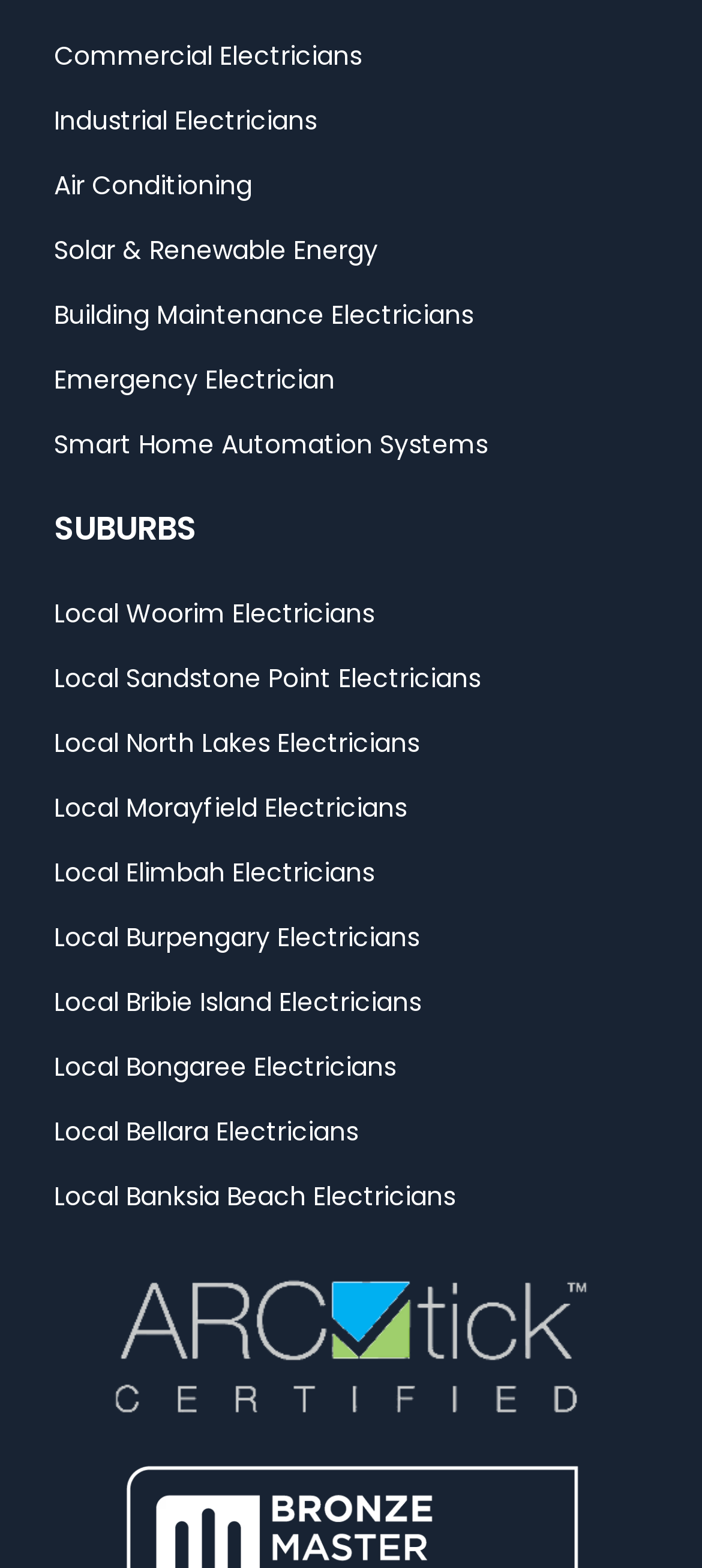Please determine the bounding box coordinates of the area that needs to be clicked to complete this task: 'Learn about Smart Home Automation Systems'. The coordinates must be four float numbers between 0 and 1, formatted as [left, top, right, bottom].

[0.077, 0.262, 0.974, 0.304]